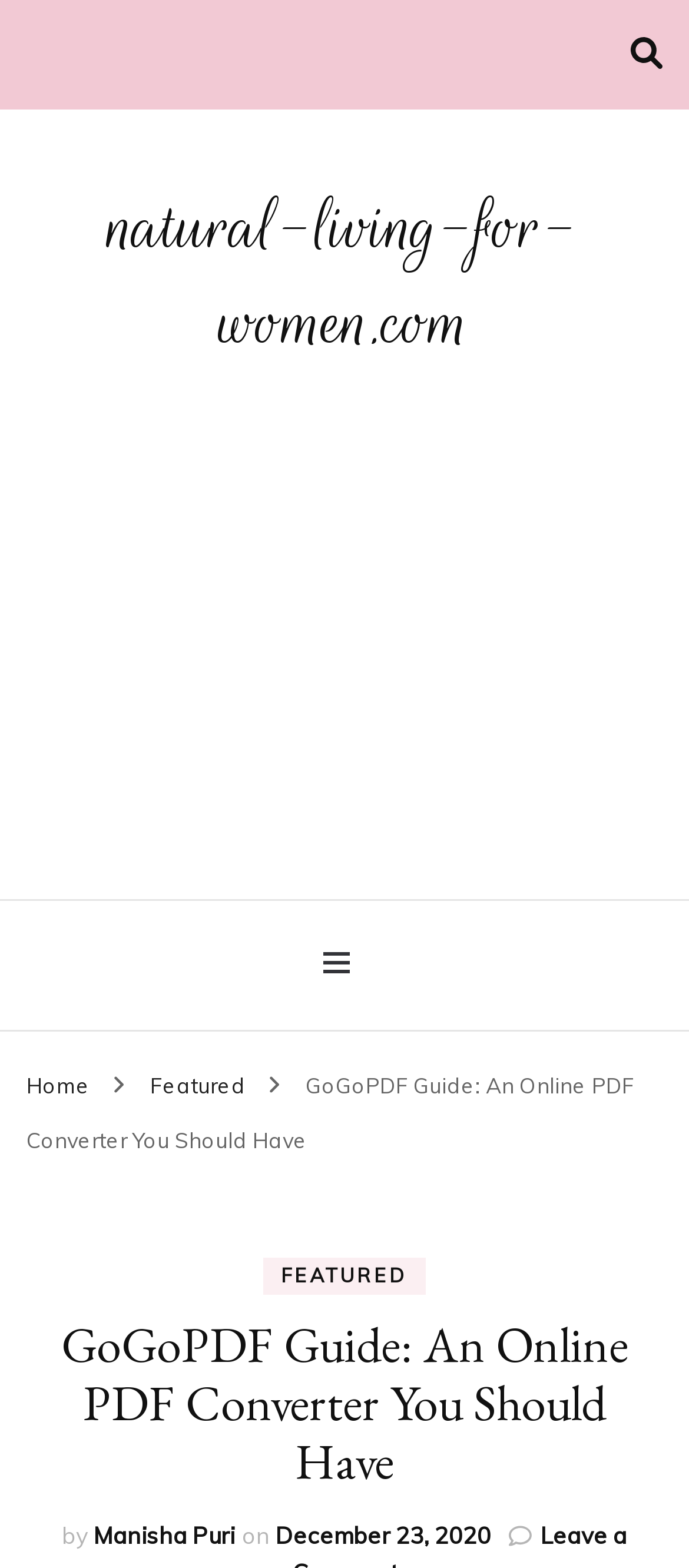Deliver a detailed narrative of the webpage's visual and textual elements.

The webpage appears to be a blog post or article about GoGoPDF, an online PDF converter. At the top right corner, there is a search toggle button. Below it, there is a link to the website's homepage, "natural-living-for-women.com". 

In the middle of the page, there is a large advertisement iframe that takes up most of the width. Below the advertisement, there is a button with no text. 

On the top navigation bar, there are three links: "Home", "Featured", and the title of the article, "GoGoPDF Guide: An Online PDF Converter You Should Have". The title link is the longest and takes up most of the navigation bar. 

Below the navigation bar, there is a heading with the same title as the article. The author's name, "Manisha Puri", and the date "December 23, 2020" are mentioned below the title, with the date also being a link.